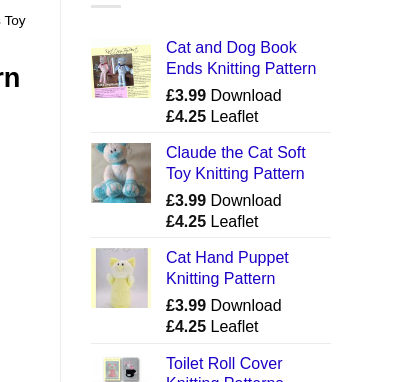Describe every aspect of the image in detail.

The image showcases a selection of adorable cat-themed knitting patterns available for purchase. At the top, the "Cat and Dog Book Ends Knitting Pattern" is featured, priced at £3.99 for a downloadable pattern and £4.25 for a printed leaflet. Below it, the "Claude the Cat Soft Toy Knitting Pattern" is also offered at the same prices, highlighting its soft, plush design. The third option presented is the "Cat Hand Puppet Knitting Pattern," which maintains the same price point for both the download and leaflet. Finally, a "Toilet Roll Cover Knitting Pattern" rounds out the display, adding a whimsical touch to the collection. These patterns cater to knitting enthusiasts looking to create unique and charming cat-themed projects.